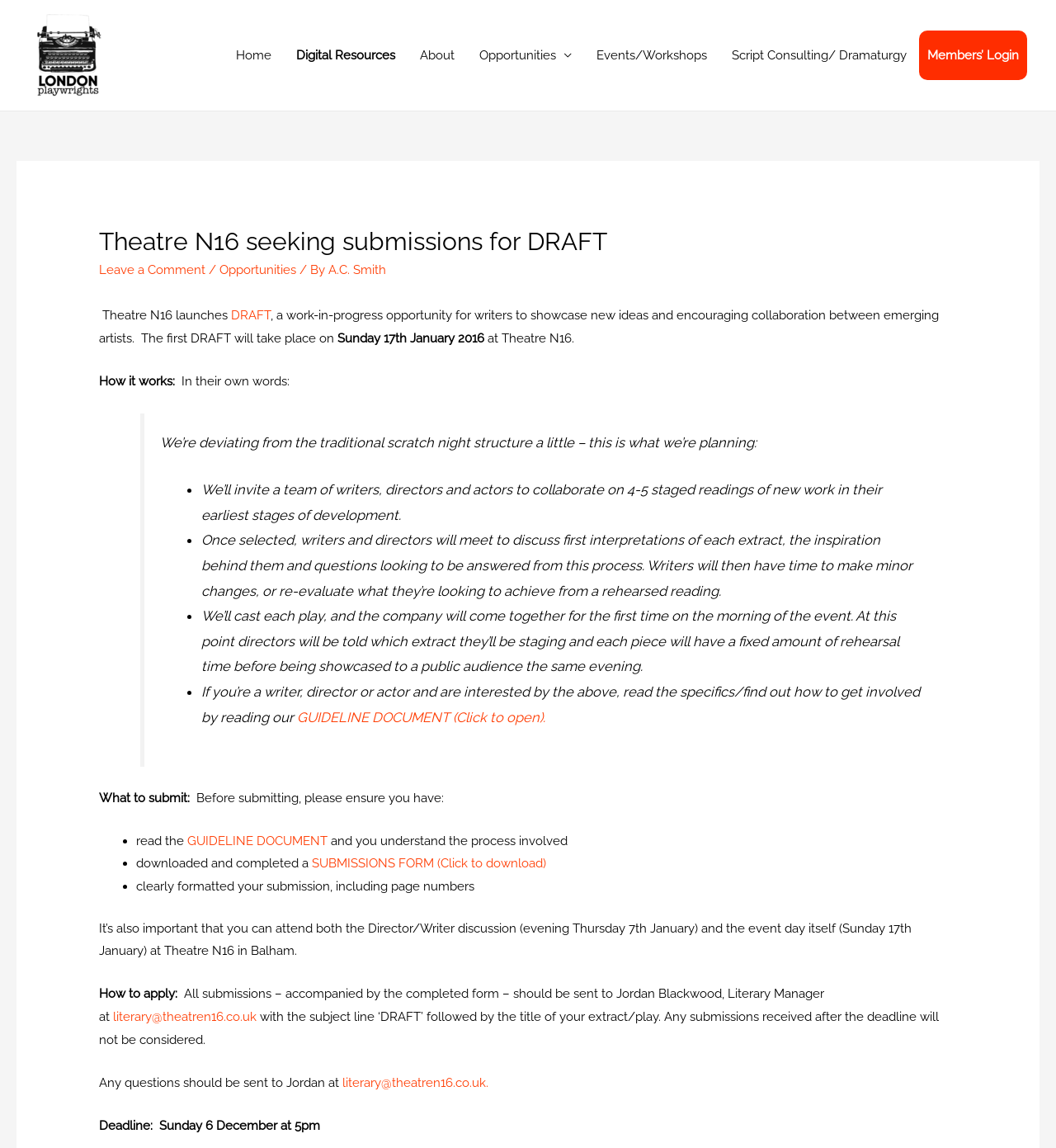Extract the bounding box coordinates for the UI element described by the text: "About". The coordinates should be in the form of [left, top, right, bottom] with values between 0 and 1.

[0.386, 0.027, 0.442, 0.07]